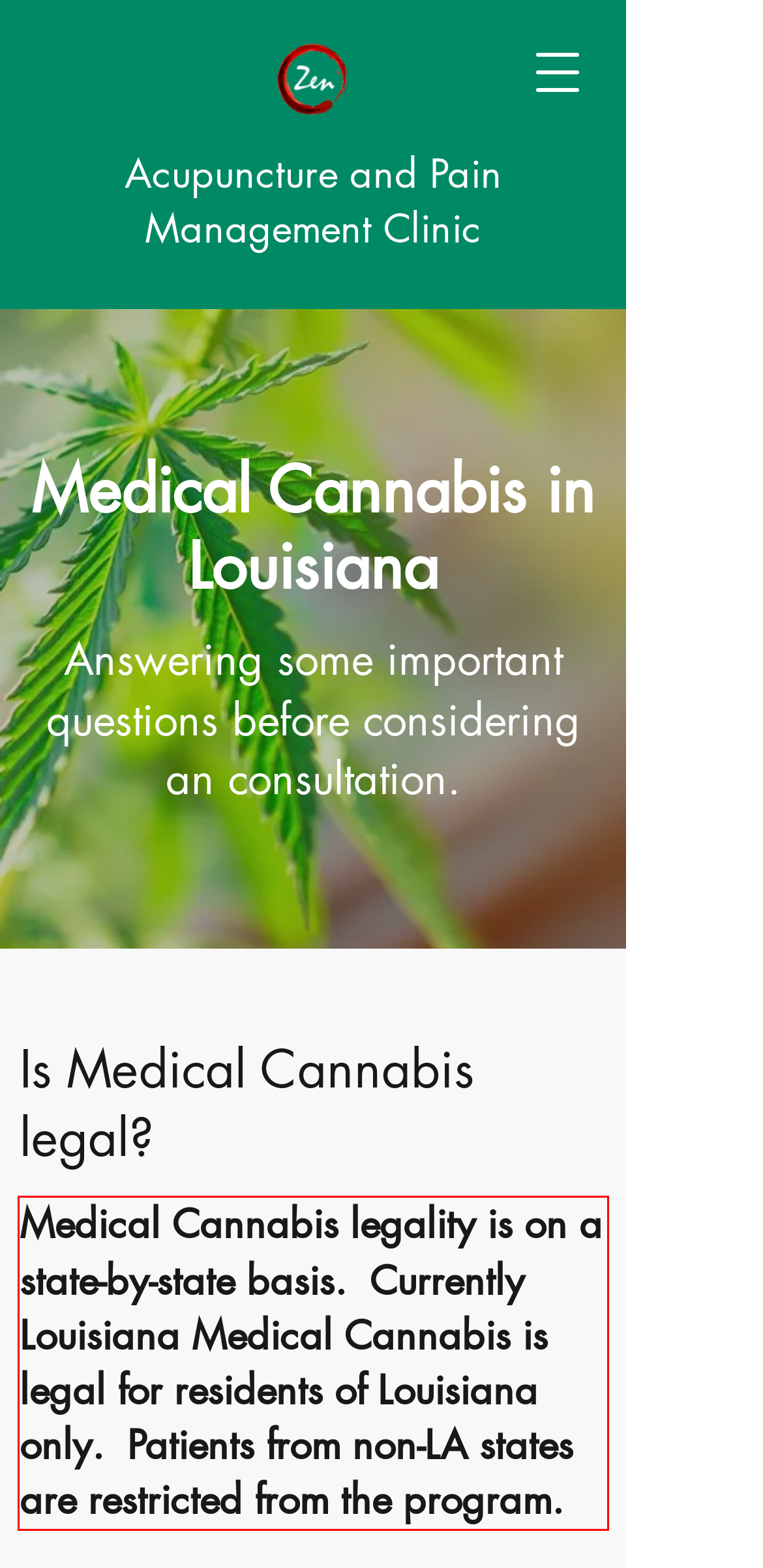Perform OCR on the text inside the red-bordered box in the provided screenshot and output the content.

Medical Cannabis legality is on a state-by-state basis. Currently Louisiana Medical Cannabis is legal for residents of Louisiana only. Patients from non-LA states are restricted from the program.